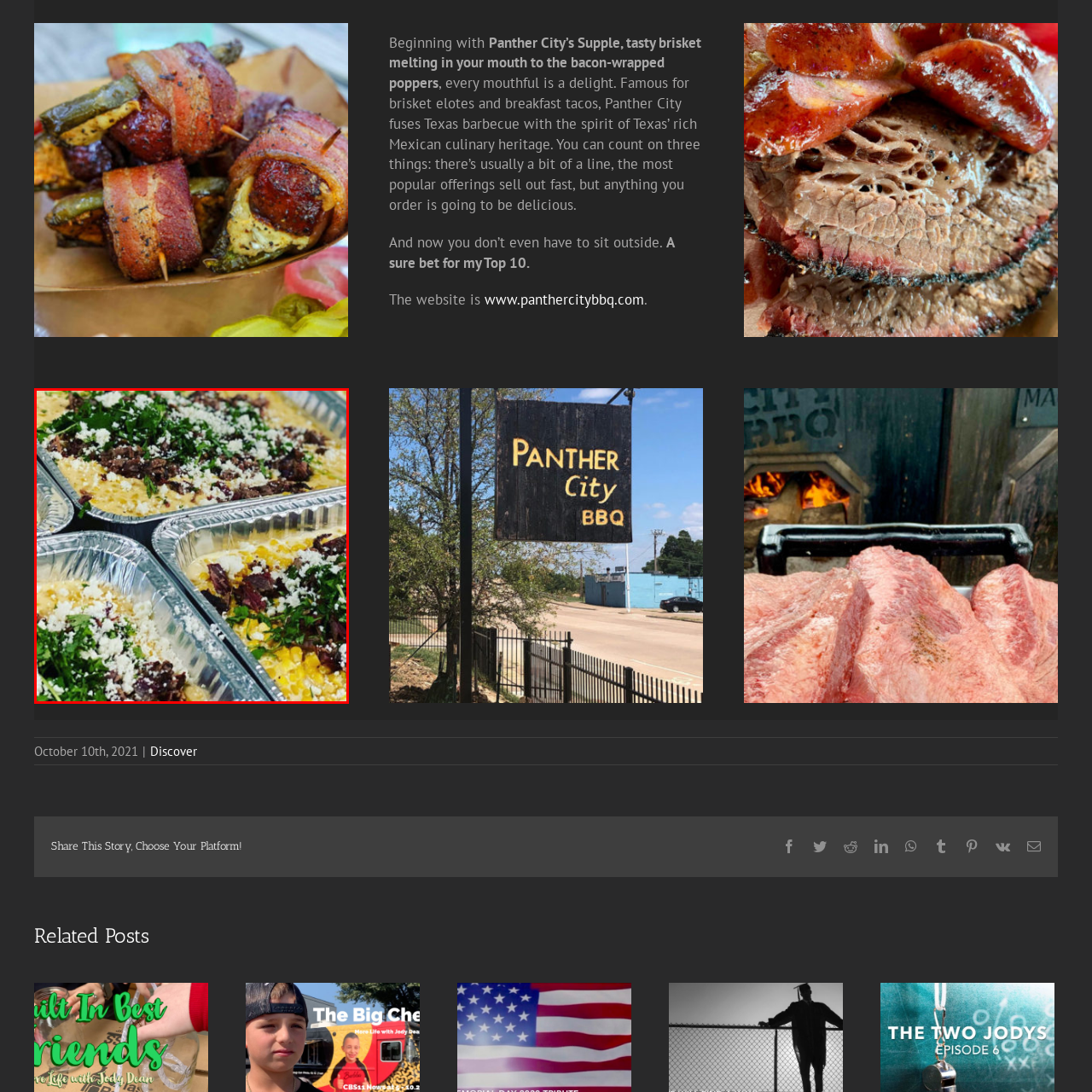What is the color of the corn base?
Consider the details within the red bounding box and provide a thorough answer to the question.

The caption describes the corn base as 'smooth, yellow', indicating that the color of the corn base is yellow.